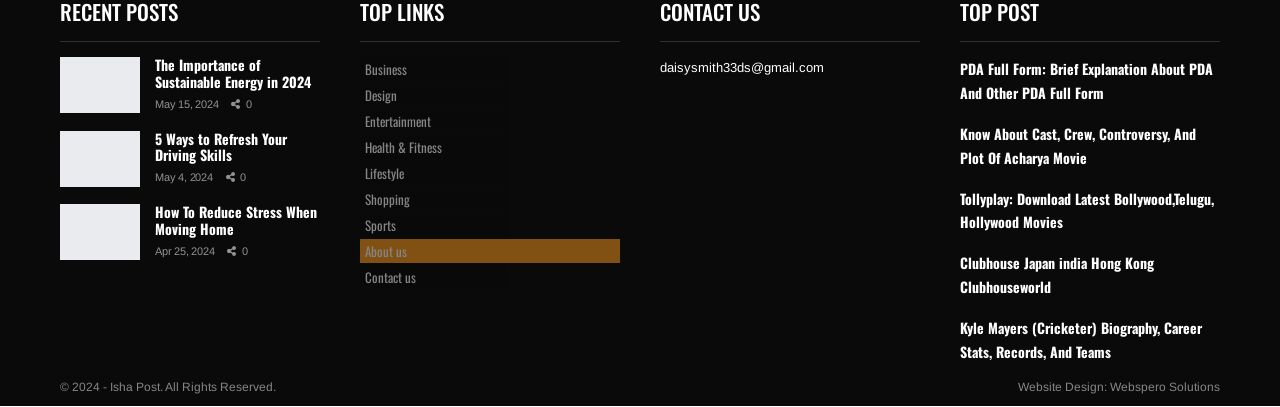Please find the bounding box coordinates of the section that needs to be clicked to achieve this instruction: "Click on the link to read about the importance of sustainable energy in 2024".

[0.047, 0.141, 0.109, 0.279]